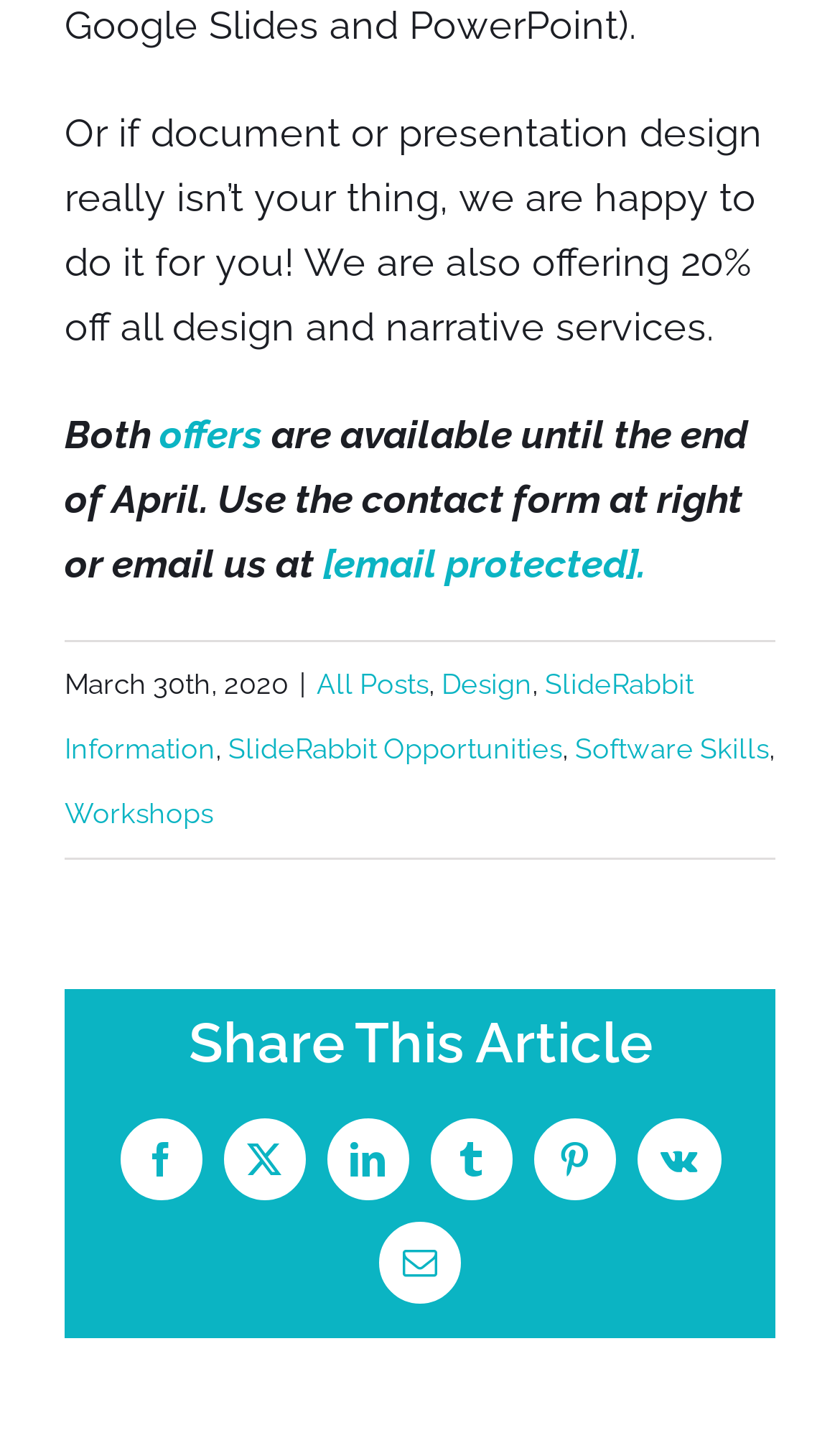Please find the bounding box coordinates of the clickable region needed to complete the following instruction: "Contact us through email". The bounding box coordinates must consist of four float numbers between 0 and 1, i.e., [left, top, right, bottom].

[0.385, 0.376, 0.769, 0.407]